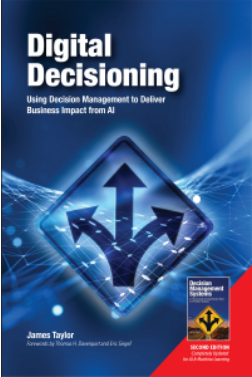Use a single word or phrase to answer this question: 
What series is the book part of?

Decision Management Solutions